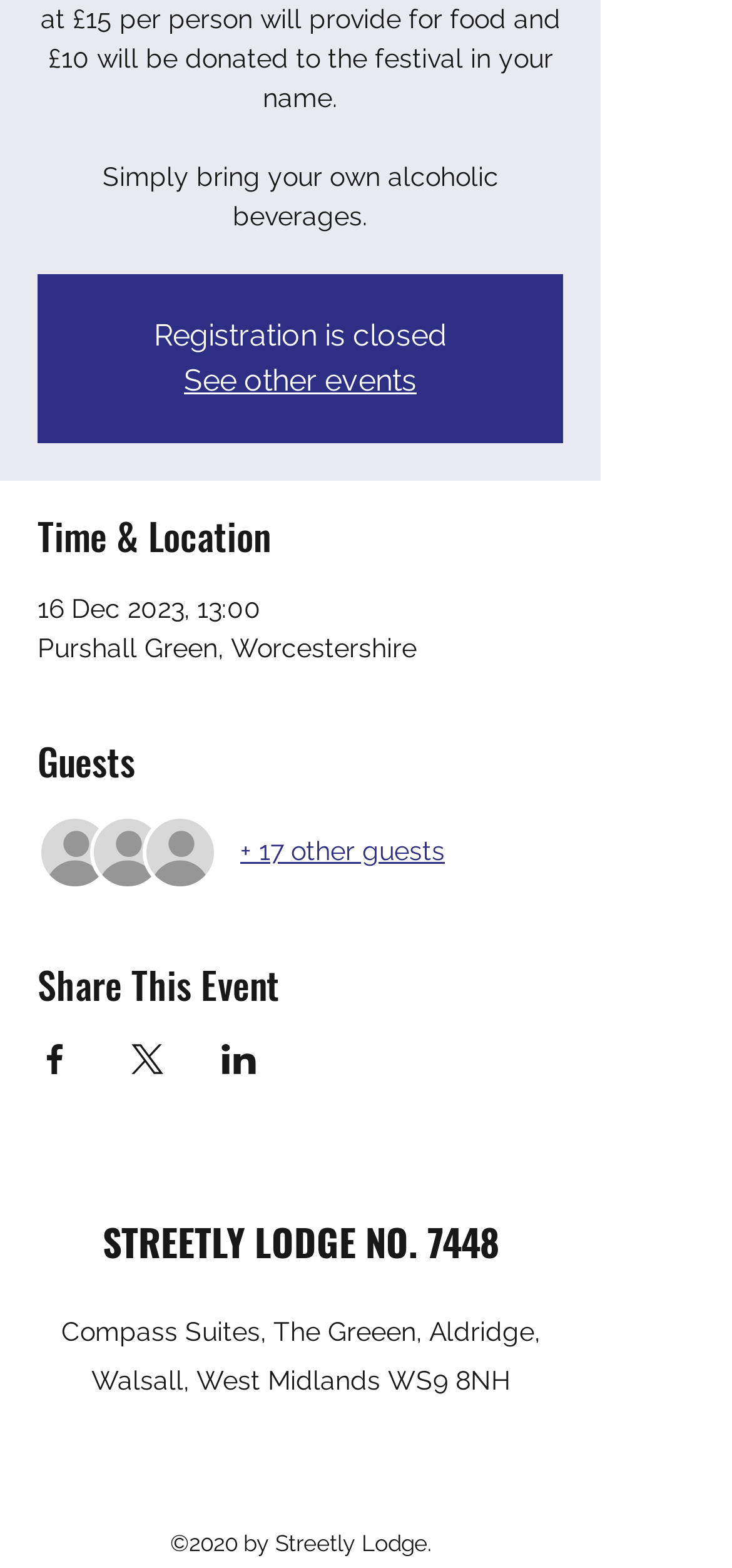Extract the bounding box coordinates of the UI element described by: "+ 17 other guests". The coordinates should include four float numbers ranging from 0 to 1, e.g., [left, top, right, bottom].

[0.328, 0.531, 0.608, 0.555]